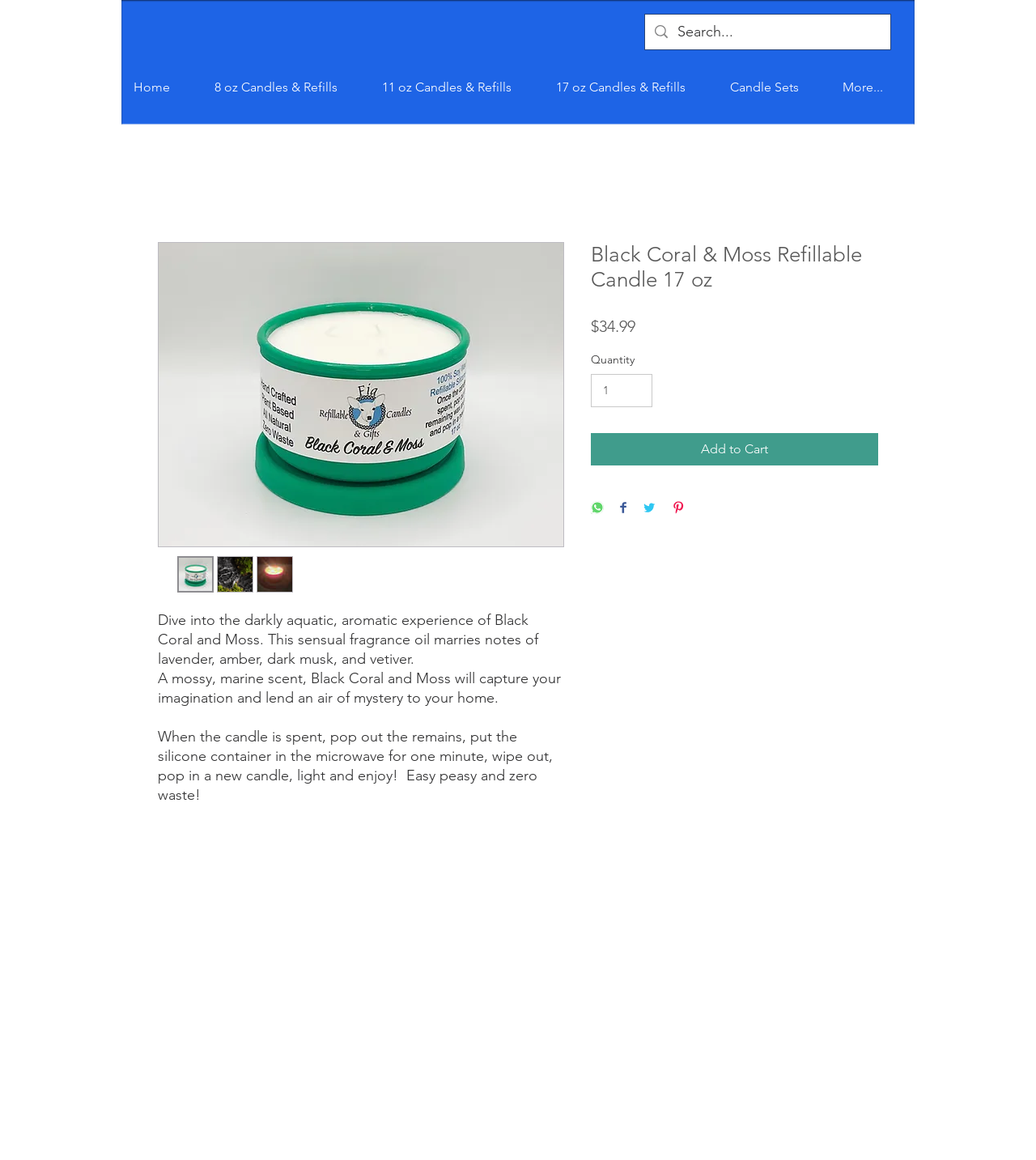Identify the bounding box coordinates of the area you need to click to perform the following instruction: "Add Black Coral & Moss Refillable Candle 17 oz to Cart".

[0.57, 0.373, 0.848, 0.401]